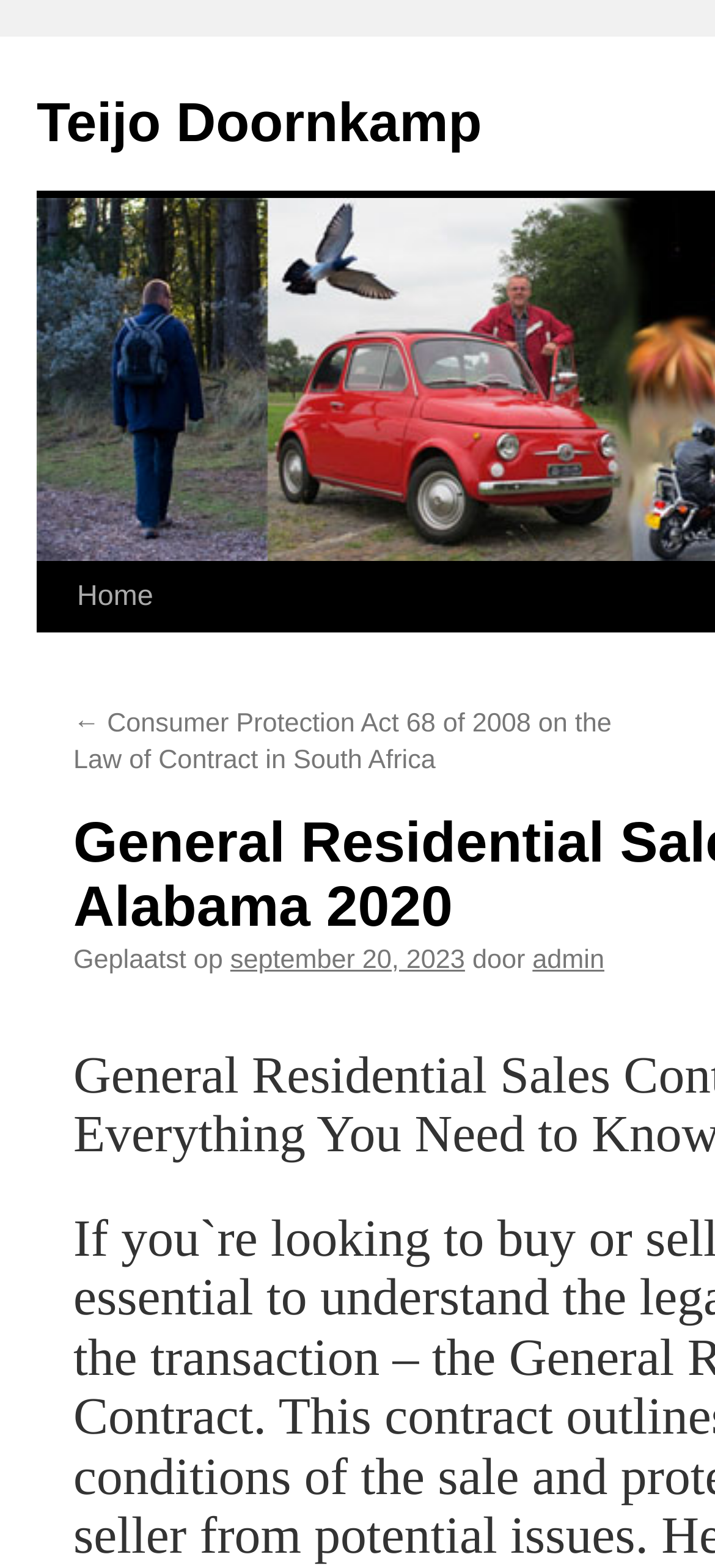Use a single word or phrase to answer the question: How many links are there in the top section?

3